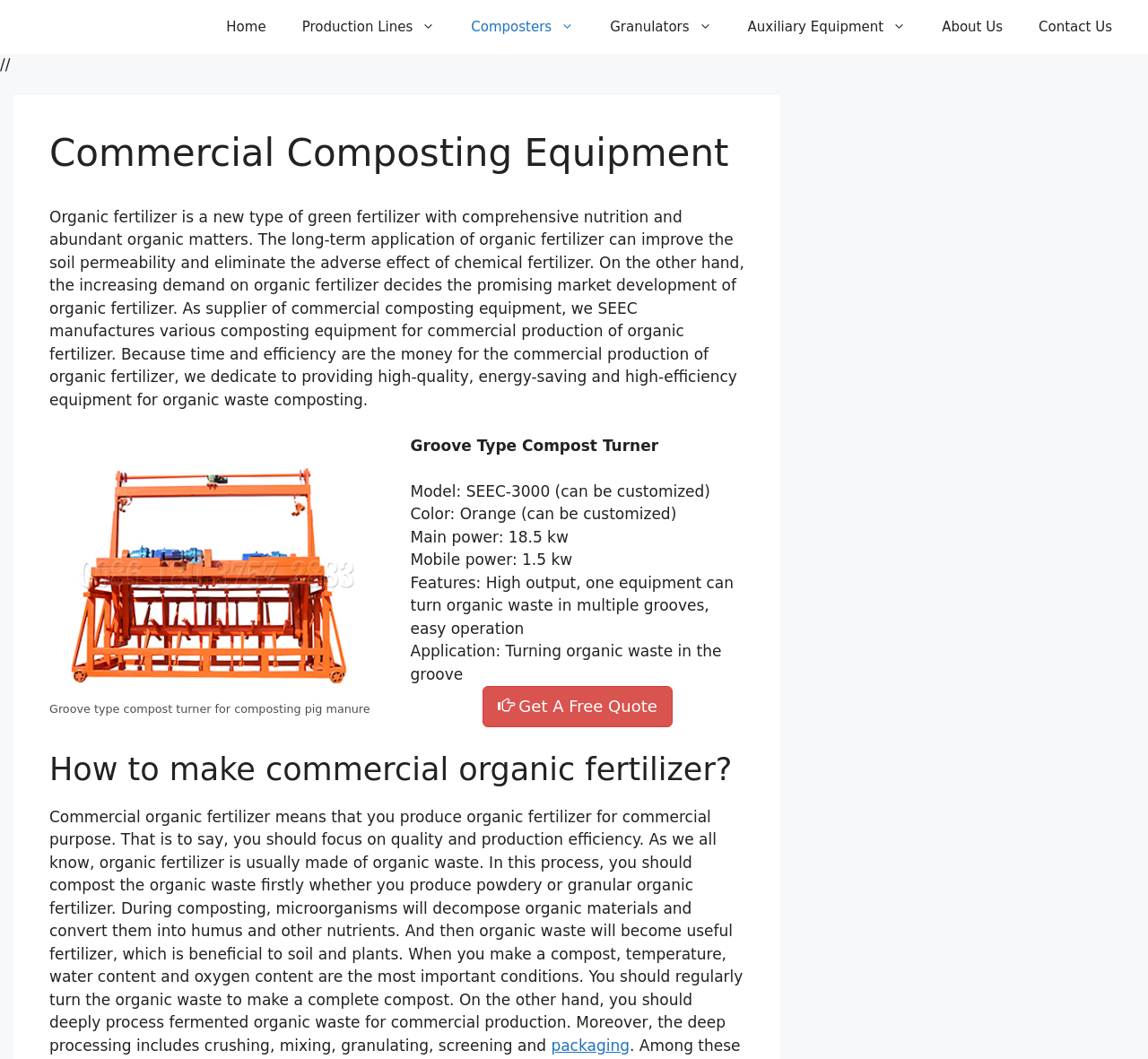What is the primary heading on this webpage?

Commercial Composting Equipment